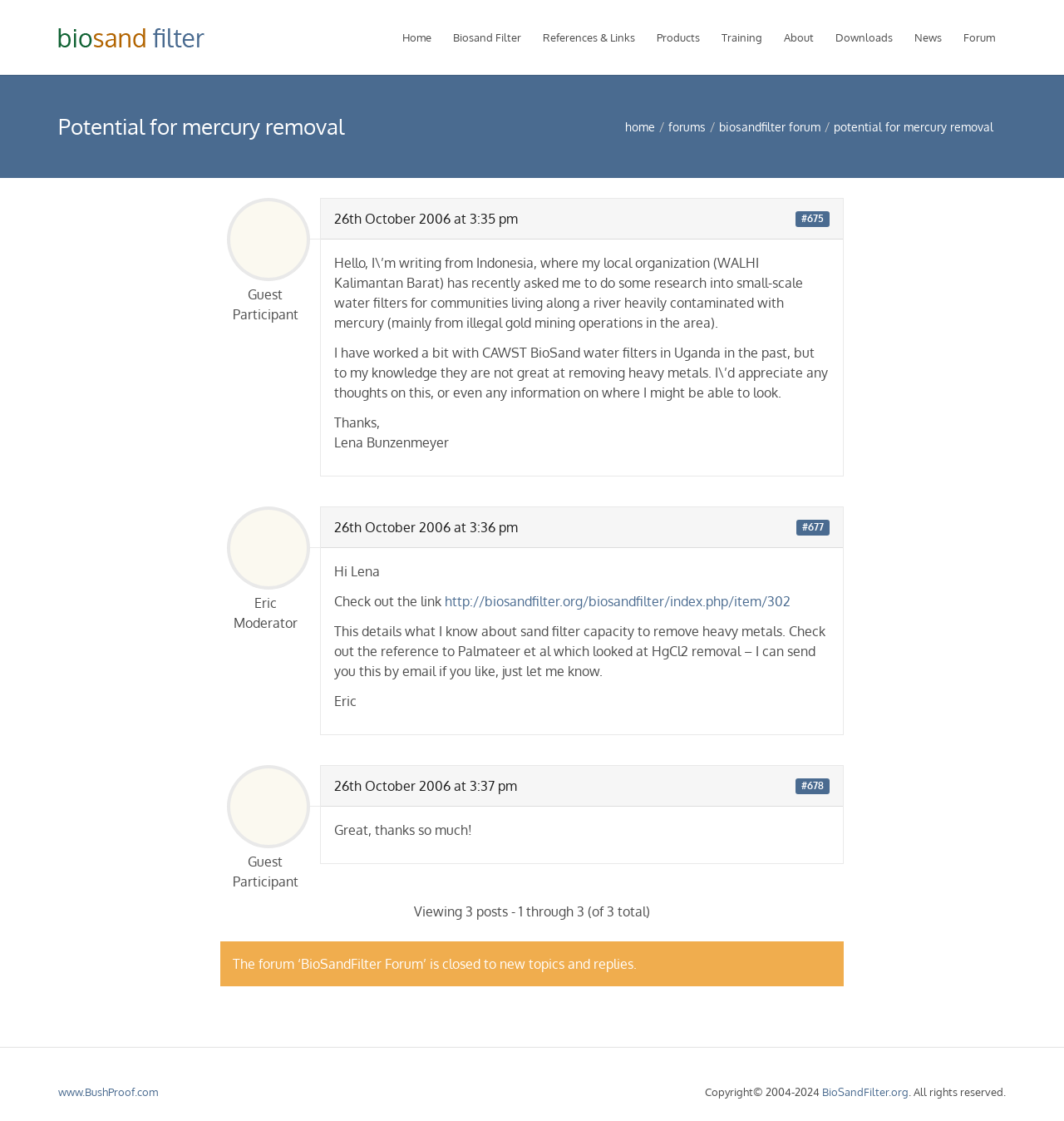Identify the bounding box coordinates of the region I need to click to complete this instruction: "Check out the link provided by Eric".

[0.418, 0.529, 0.743, 0.544]